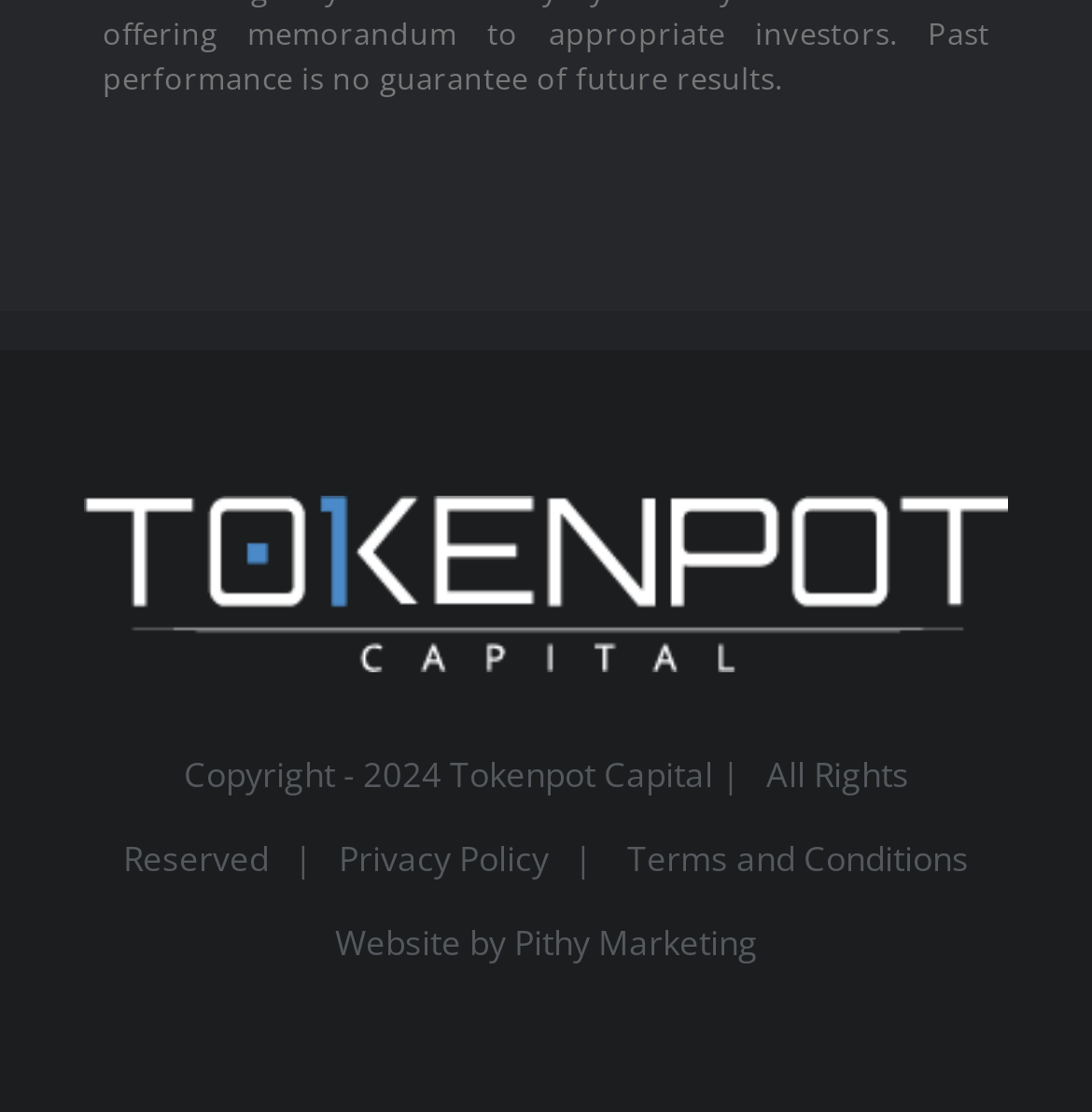What are the two links at the bottom of the webpage?
Give a thorough and detailed response to the question.

The two links at the bottom of the webpage can be found by examining the link elements that are children of the contentinfo element. The first link has the text 'Privacy Policy' and the second link has the text 'Terms and Conditions'. These links are positioned at the bottom of the webpage based on their y1 and y2 coordinates.